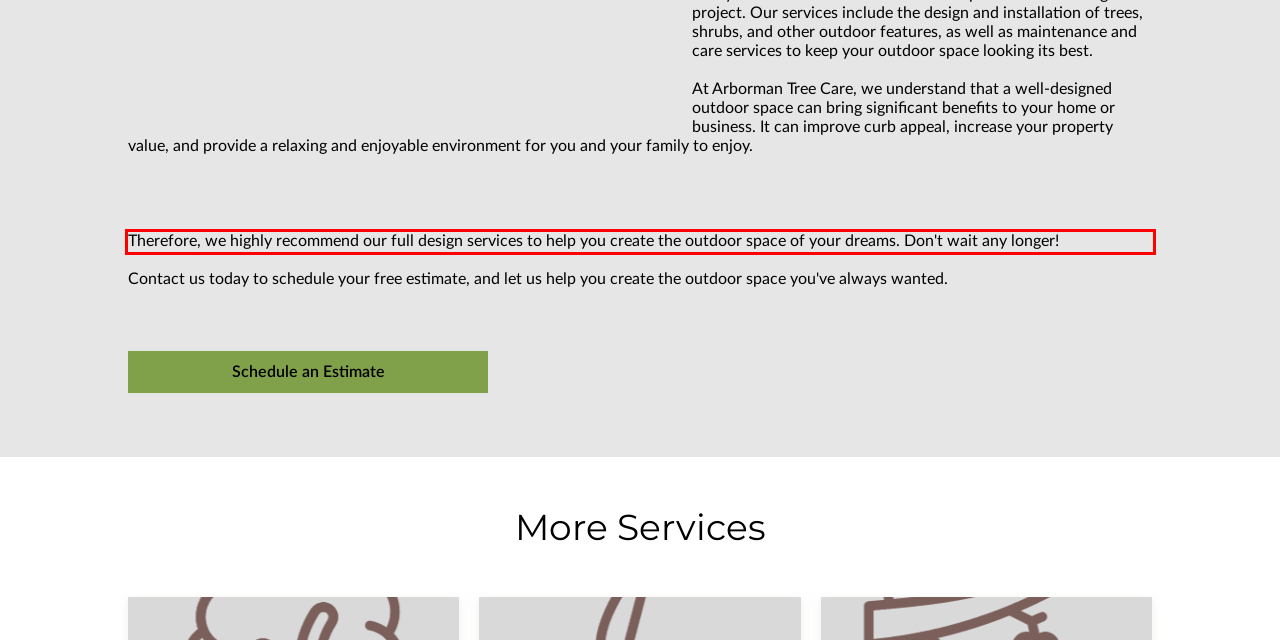Identify the text within the red bounding box on the webpage screenshot and generate the extracted text content.

Therefore, we highly recommend our full design services to help you create the outdoor space of your dreams. Don't wait any longer!